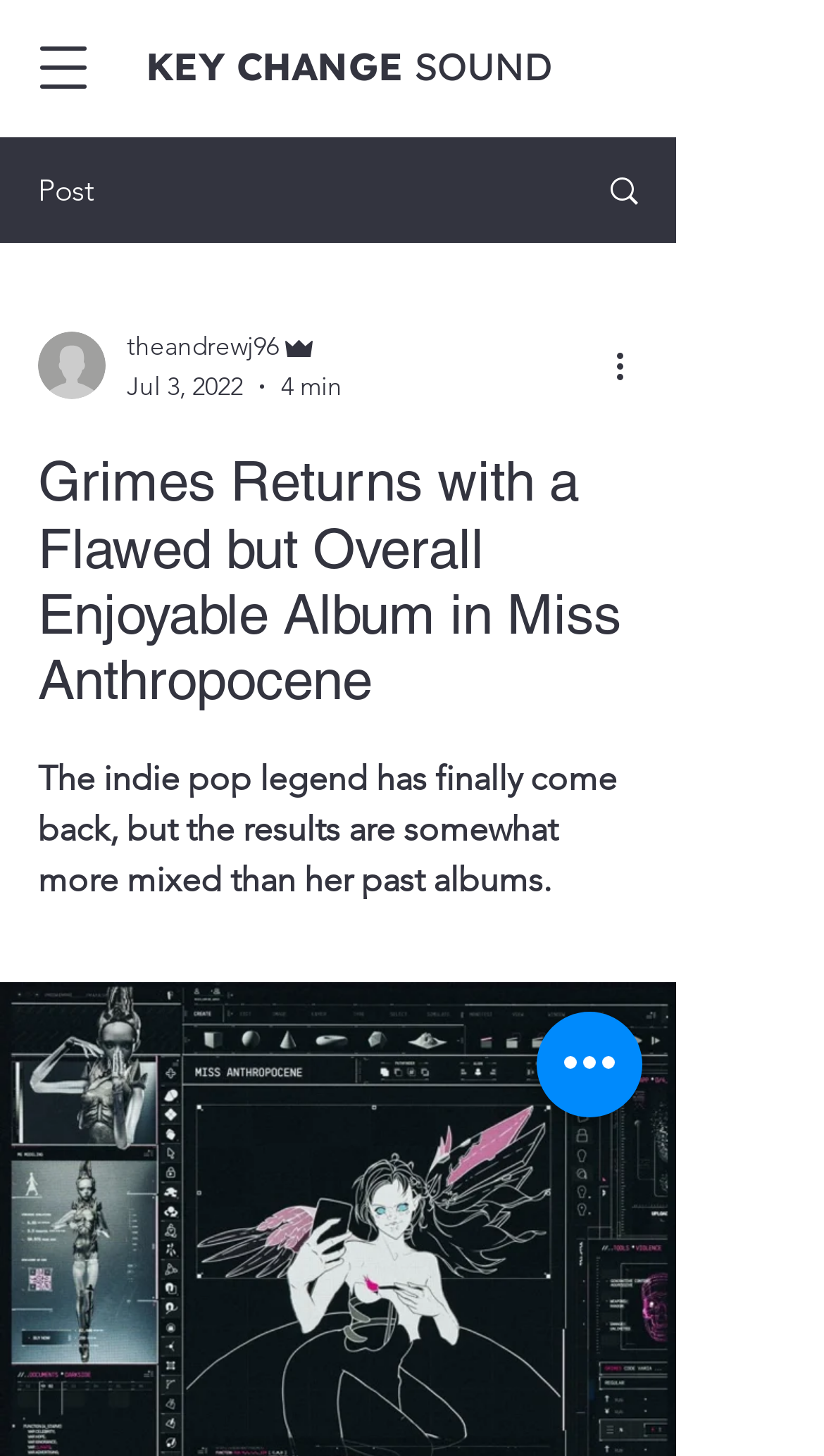What is the sound category of the article?
Examine the image closely and answer the question with as much detail as possible.

I found the sound category of the article by looking at the StaticText element 'SOUND' which is located near the top of the page, indicating that it is the sound category of the article.